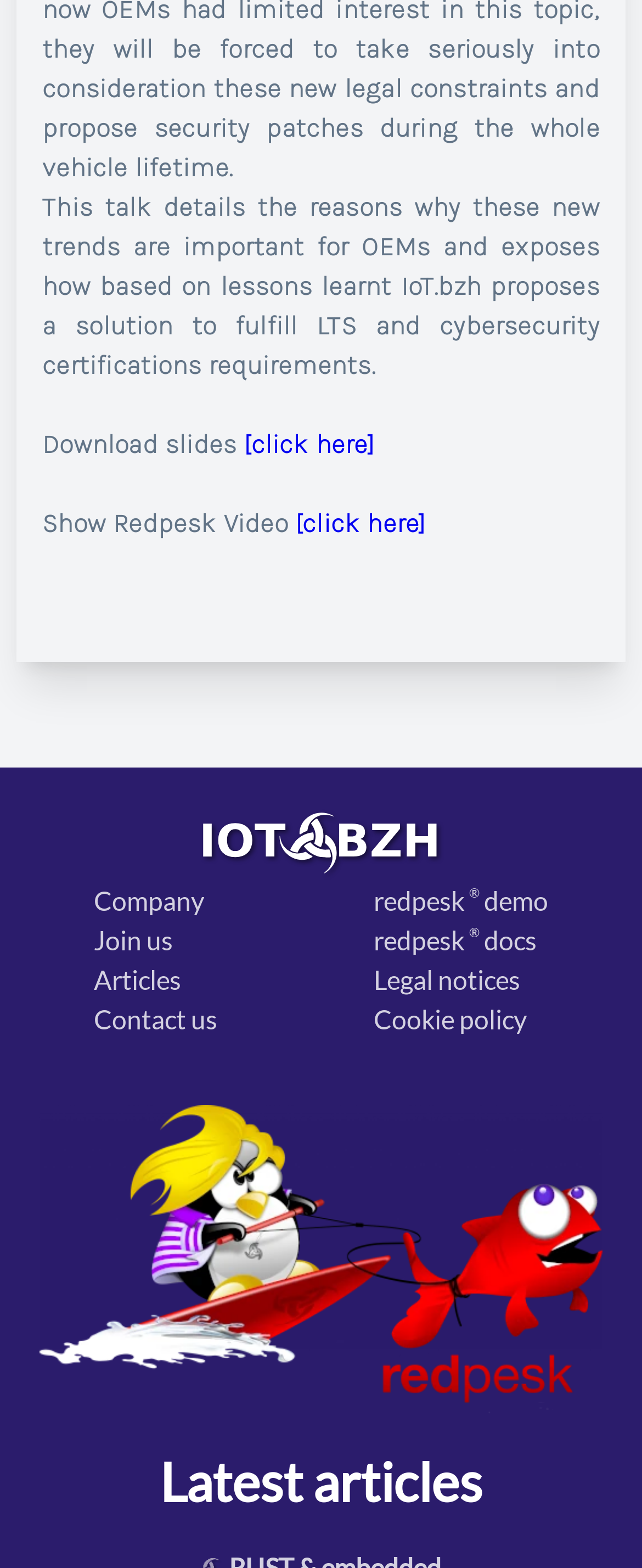Please identify the bounding box coordinates of the element that needs to be clicked to perform the following instruction: "View latest articles".

[0.062, 0.92, 0.938, 0.971]